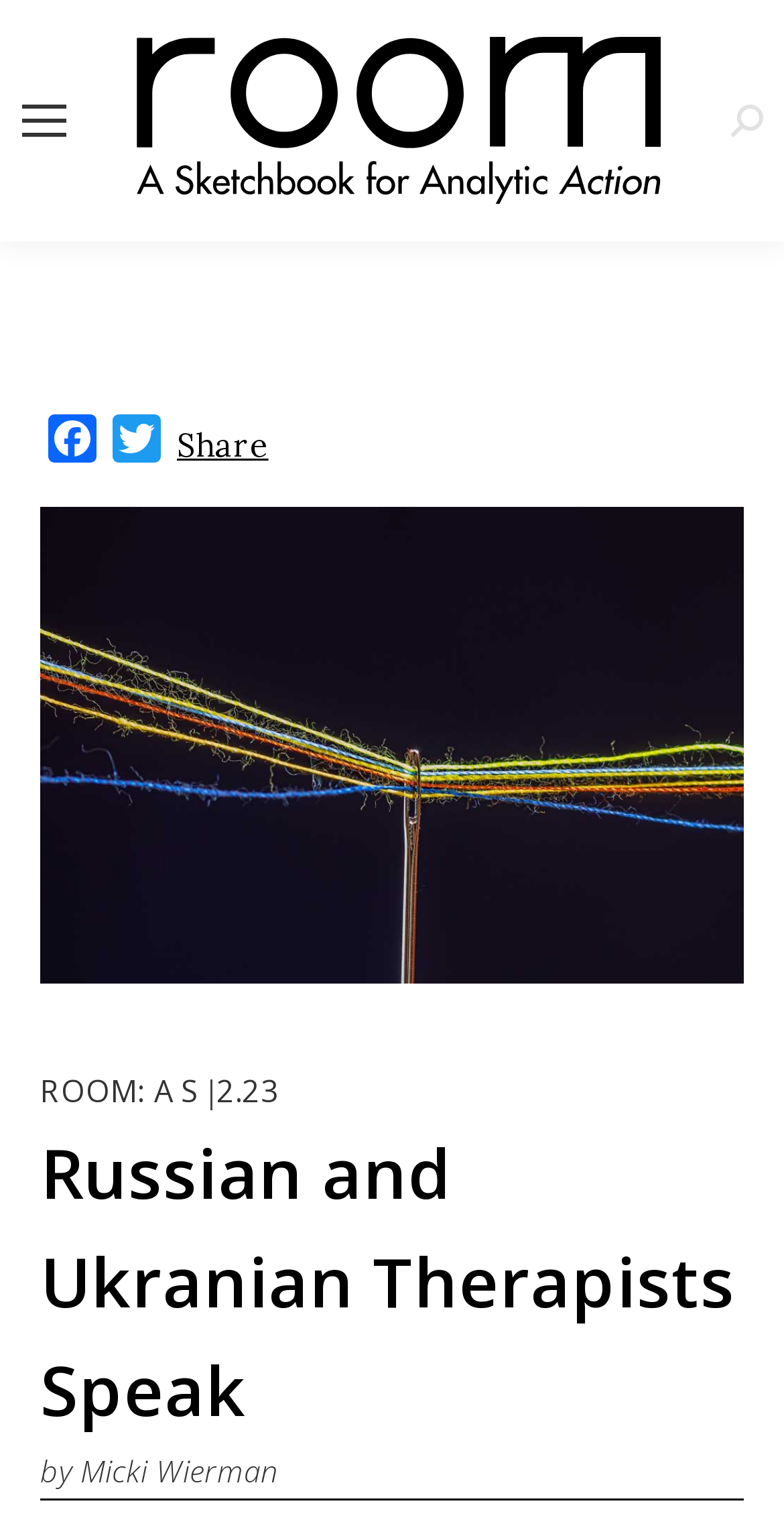Bounding box coordinates must be specified in the format (top-left x, top-left y, bottom-right x, bottom-right y). All values should be floating point numbers between 0 and 1. What are the bounding box coordinates of the UI element described as: aria-label="Mobile menu icon"

[0.026, 0.063, 0.087, 0.095]